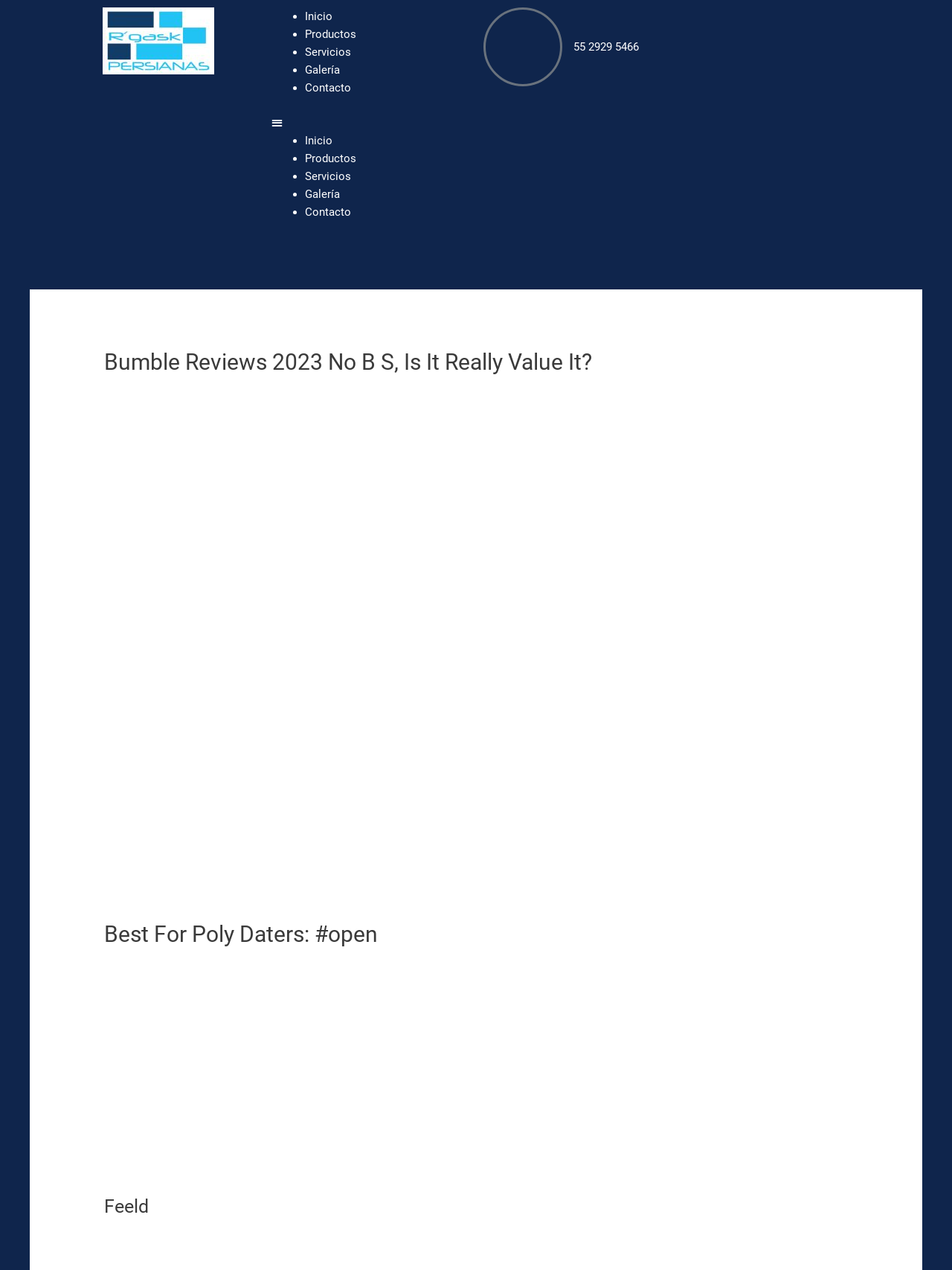Generate the text of the webpage's primary heading.

Bumble Reviews 2023 No B S, Is It Really Value It?